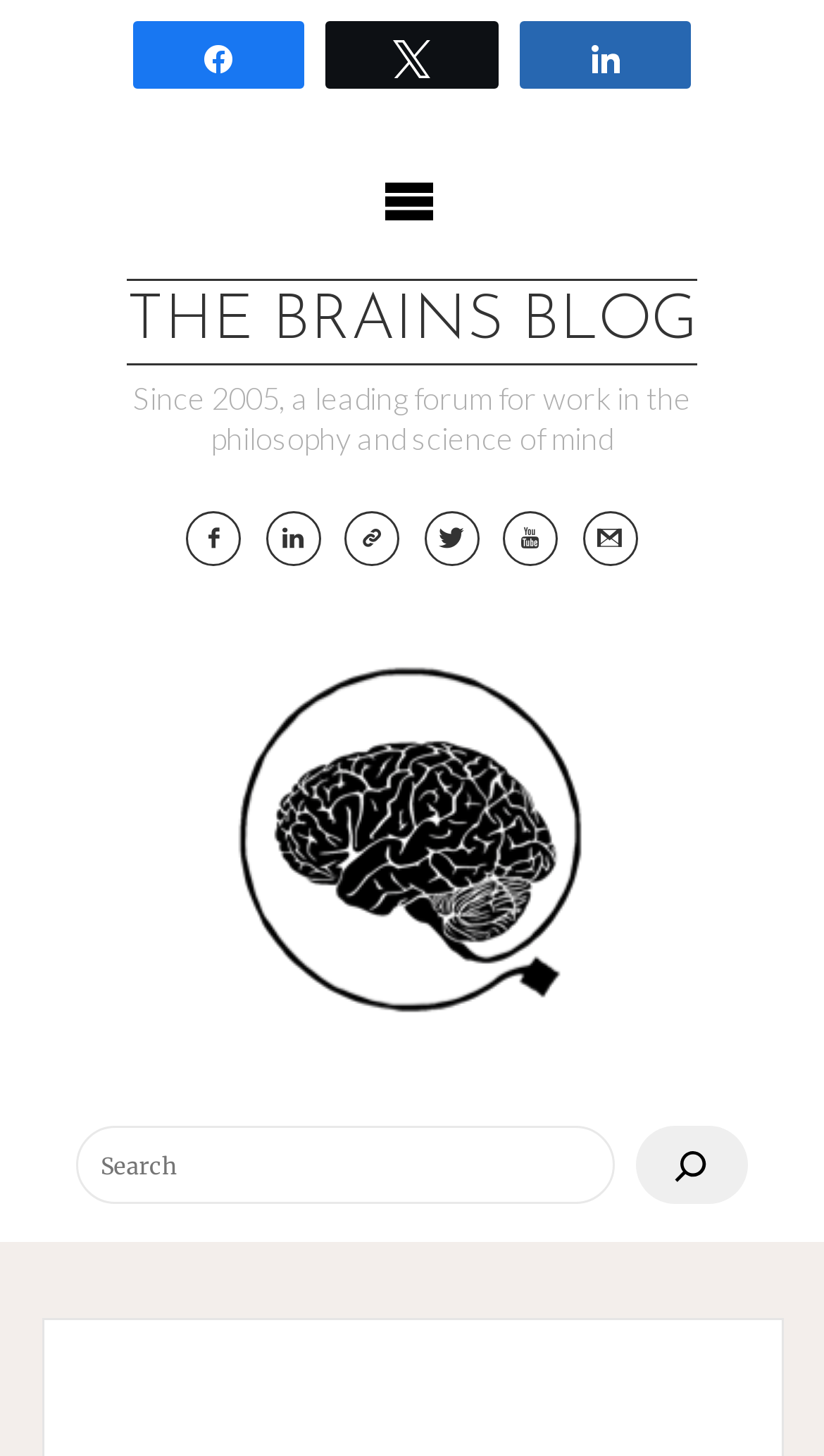Please give a concise answer to this question using a single word or phrase: 
How many social media sharing links are there?

3